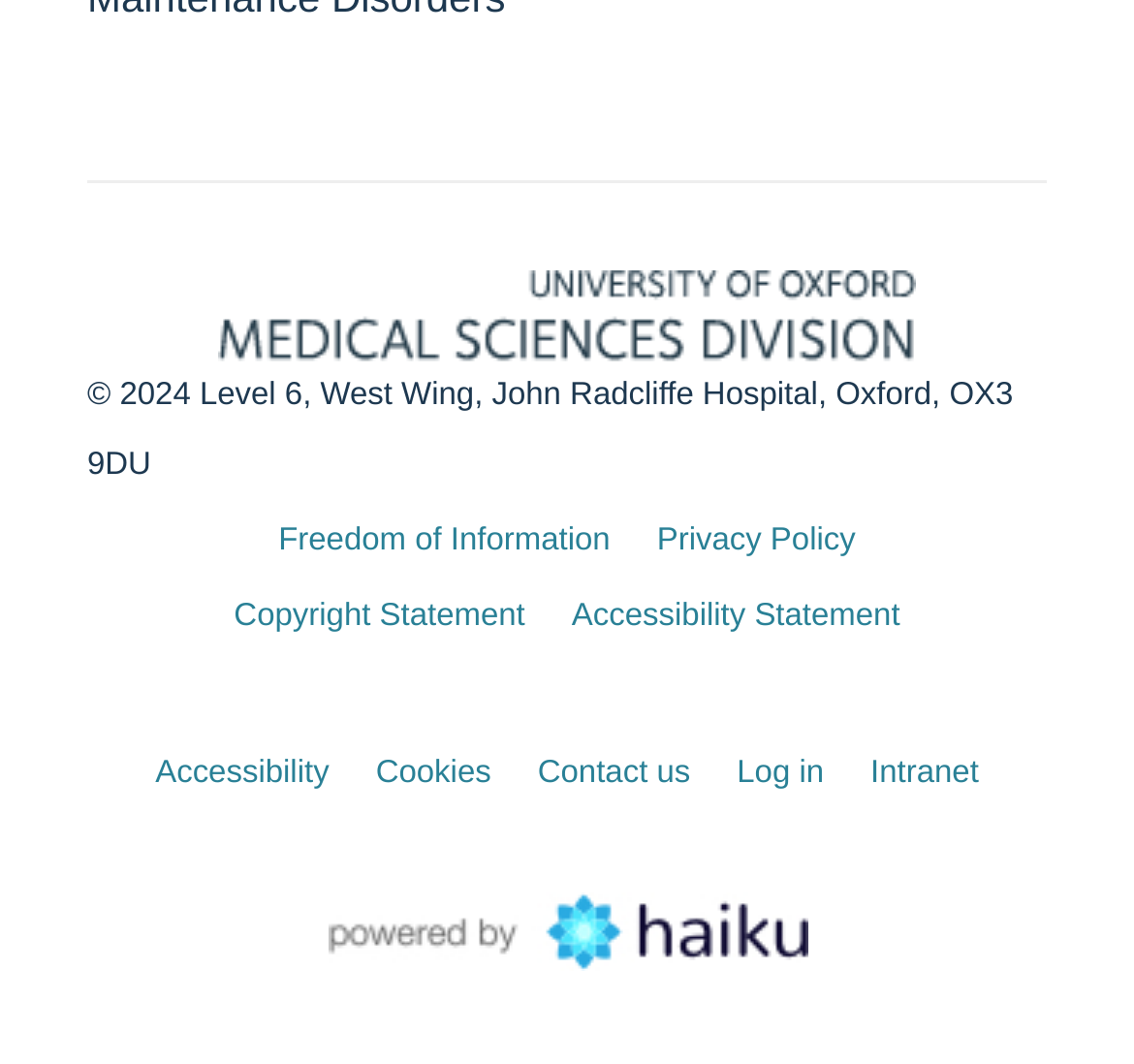Please identify the bounding box coordinates of the clickable element to fulfill the following instruction: "View the Freedom of Information page". The coordinates should be four float numbers between 0 and 1, i.e., [left, top, right, bottom].

[0.245, 0.493, 0.538, 0.525]